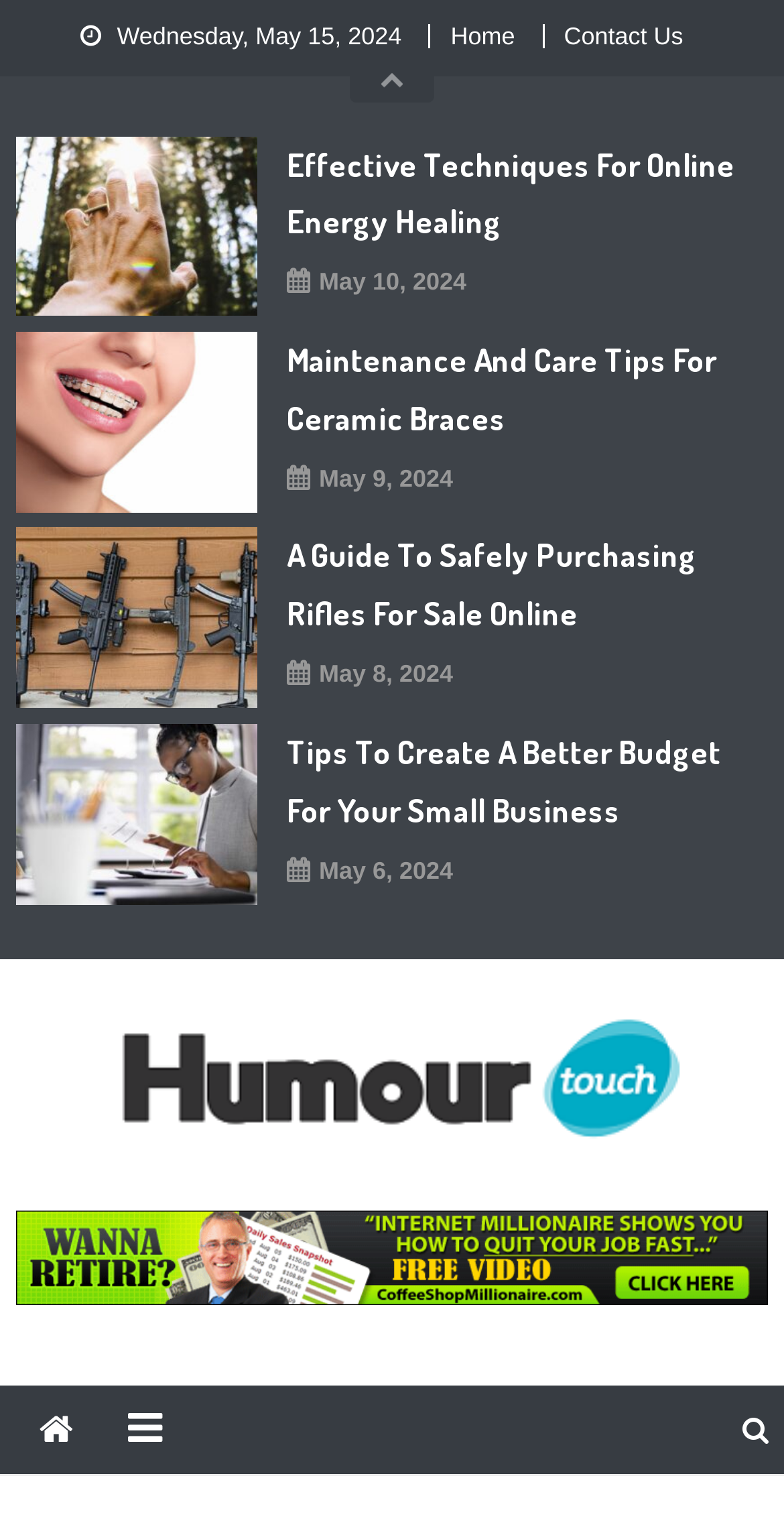How many feature posts are there?
Analyze the image and deliver a detailed answer to the question.

I counted the number of feature posts by looking at the headings with links, which are 'Effective Techniques For Online Energy Healing', 'Maintenance And Care Tips For Ceramic Braces', 'A Guide To Safely Purchasing Rifles For Sale Online', 'Tips To Create A Better Budget For Your Small Business', and there are 5 of them.